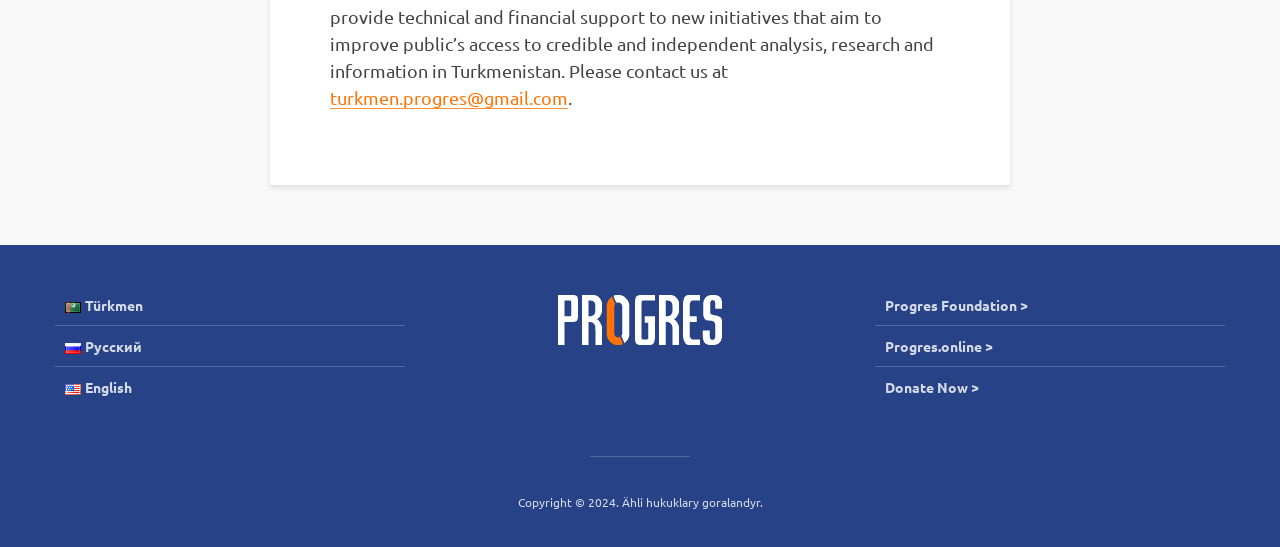What is the email address on the webpage?
Based on the screenshot, give a detailed explanation to answer the question.

I found the email address by looking at the link element with the text 'turkmen.progres@gmail.com' which has a bounding box coordinate of [0.258, 0.159, 0.444, 0.199].